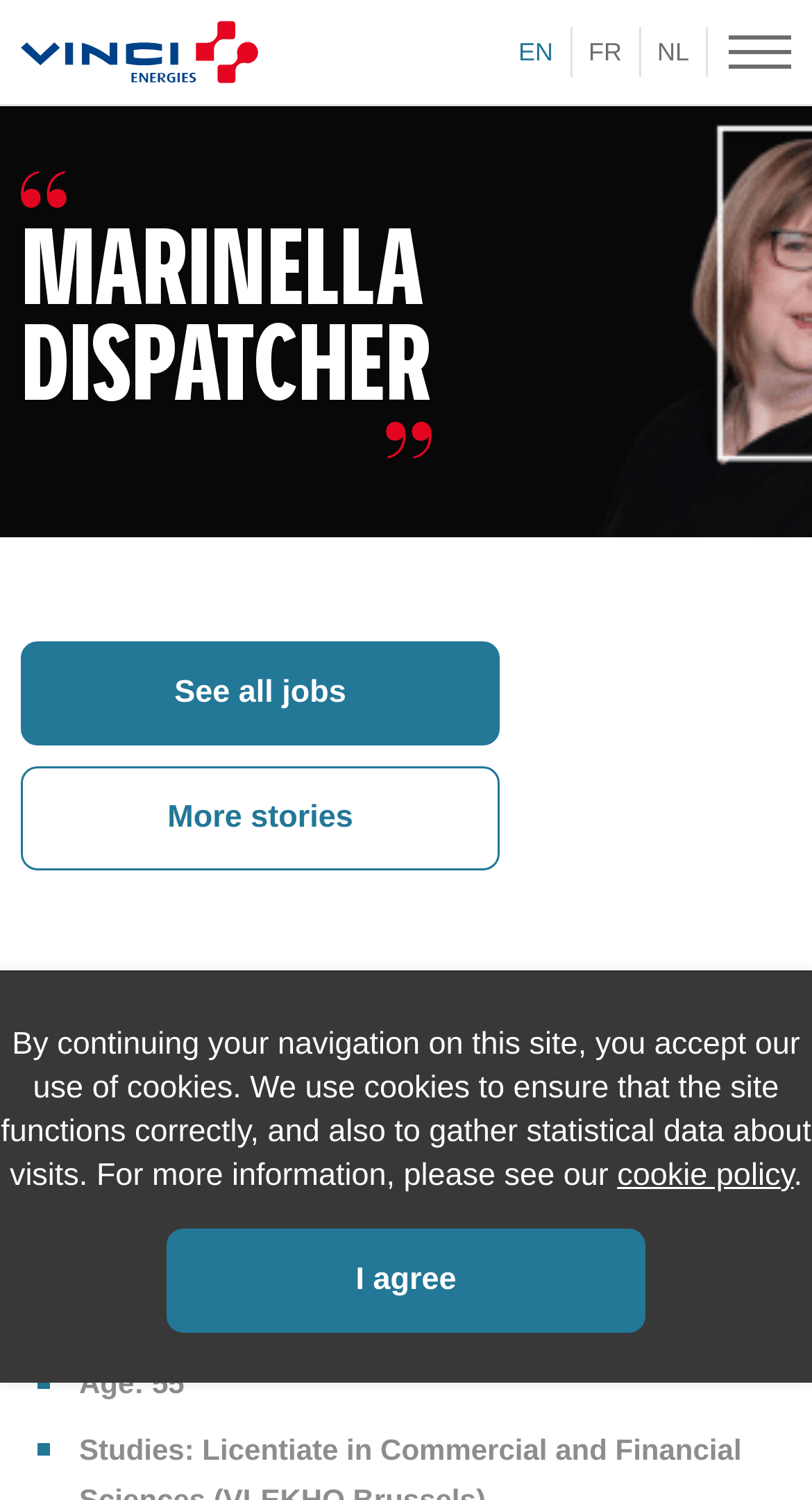Show the bounding box coordinates for the HTML element as described: "en".

[0.618, 0.018, 0.702, 0.051]